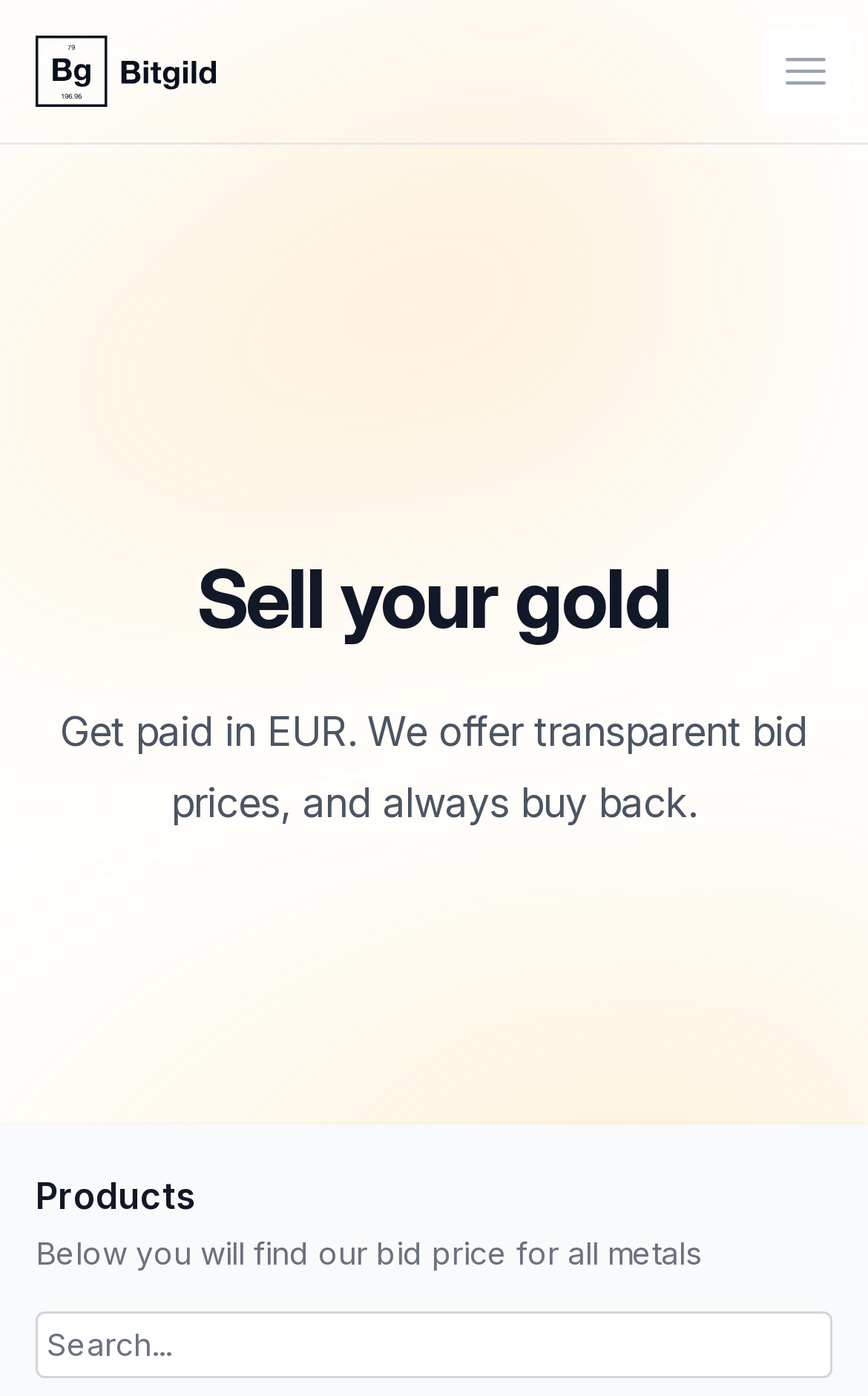Illustrate the webpage with a detailed description.

The webpage is titled "Sell Your Gold" and appears to be a platform for selling gold. At the top left corner, there is an image representing "Your Company". On the opposite side, at the top right corner, there is a button to "Open main menu". 

Below the top section, a prominent heading "Sell your gold" is displayed. Underneath this heading, a paragraph of text explains that the platform offers transparent bid prices and allows users to get paid in EUR. 

Further down, a section titled "Products" is presented. This section contains a description stating that the bid prices for all metals are listed below. 

A search textbox is located at the bottom of the page, allowing users to search for specific products or metals.